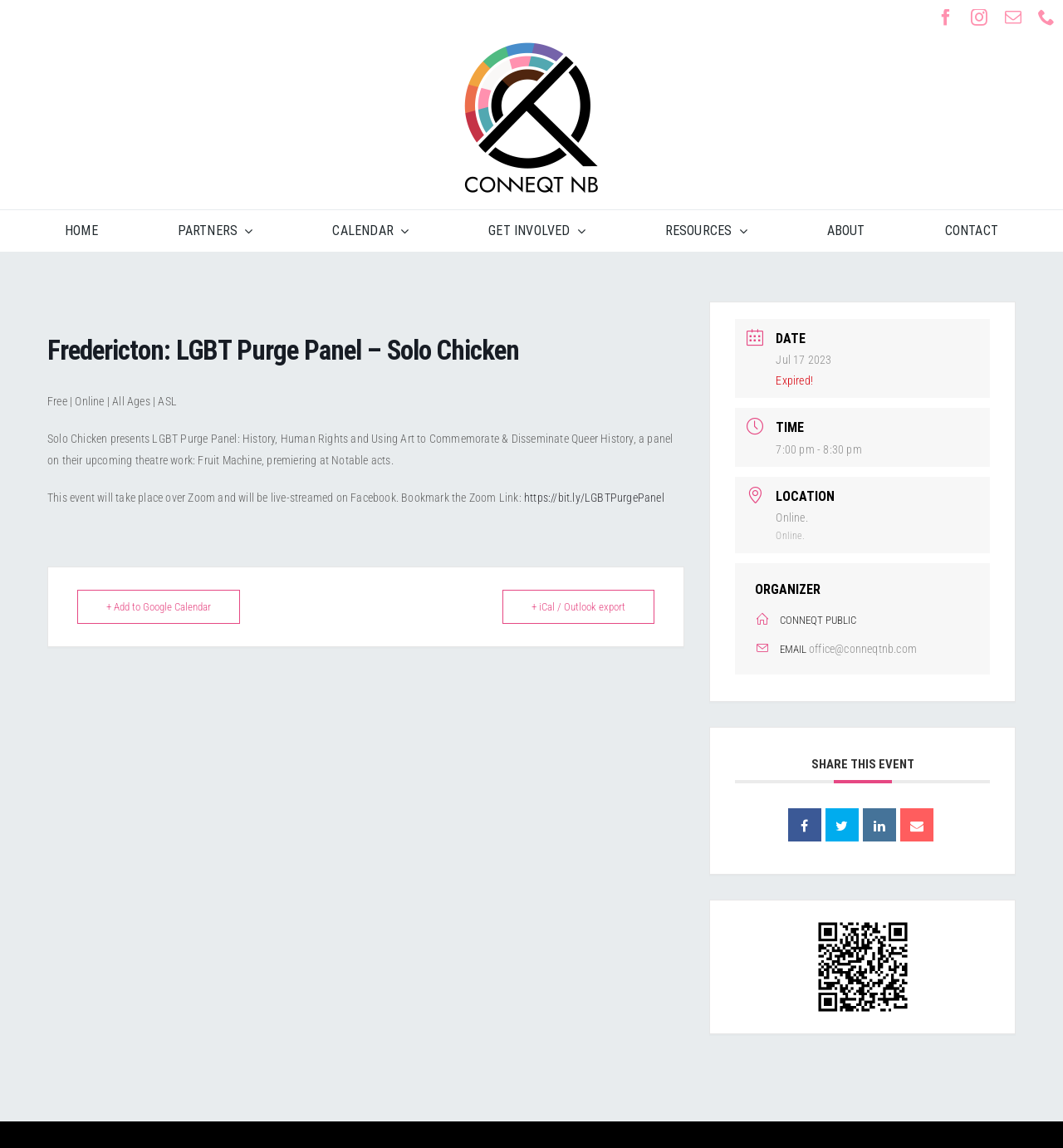Find the bounding box coordinates of the element to click in order to complete the given instruction: "Click the Facebook link."

[0.882, 0.008, 0.898, 0.022]